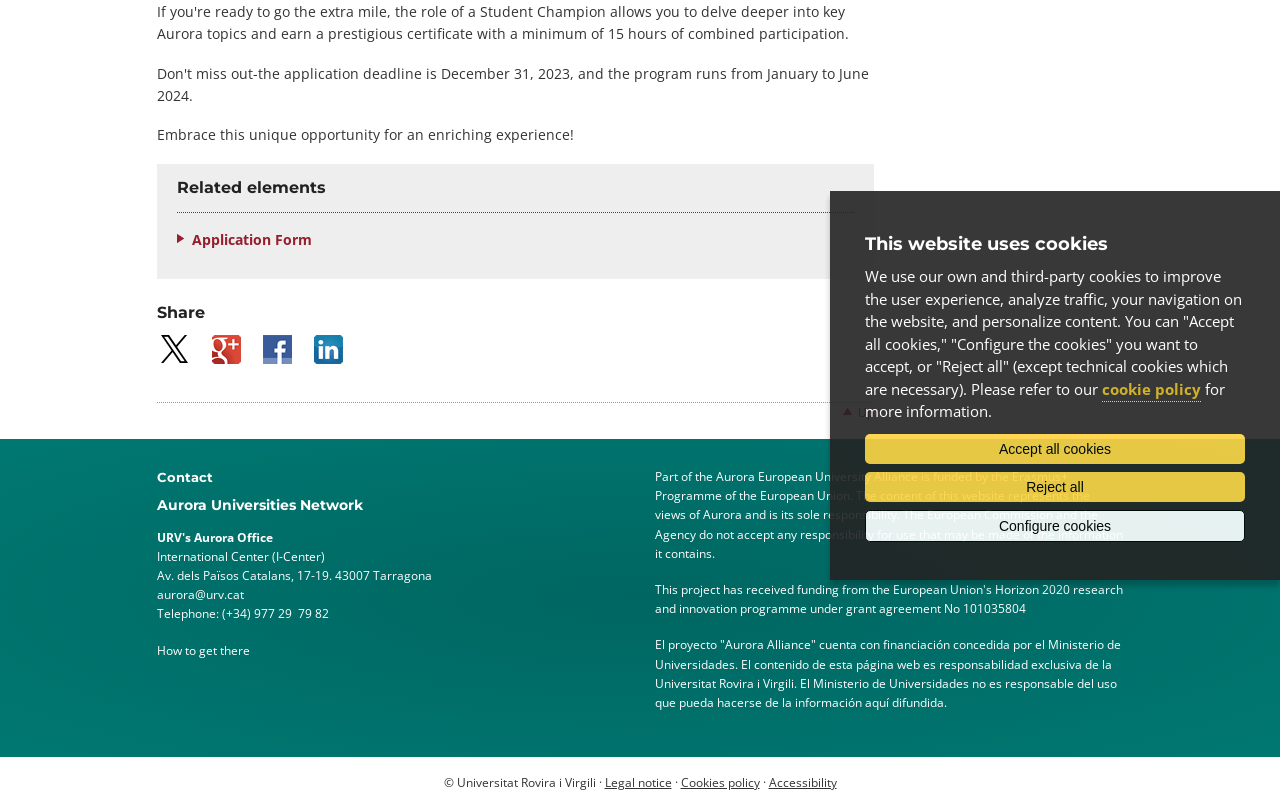Using the provided element description, identify the bounding box coordinates as (top-left x, top-left y, bottom-right x, bottom-right y). Ensure all values are between 0 and 1. Description: Cloudflare

None